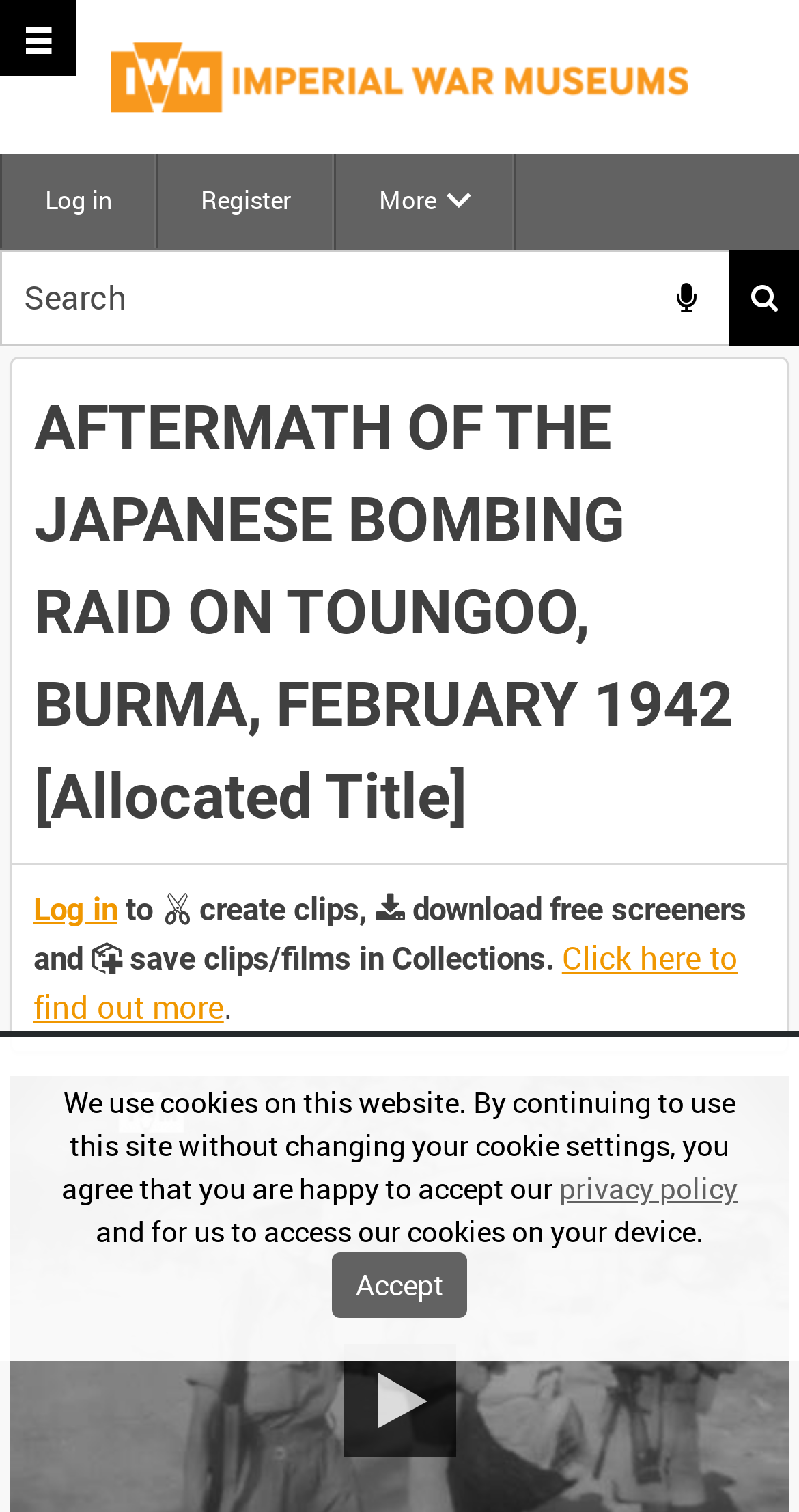Please identify the bounding box coordinates of the element's region that should be clicked to execute the following instruction: "Log in". The bounding box coordinates must be four float numbers between 0 and 1, i.e., [left, top, right, bottom].

[0.003, 0.102, 0.195, 0.164]